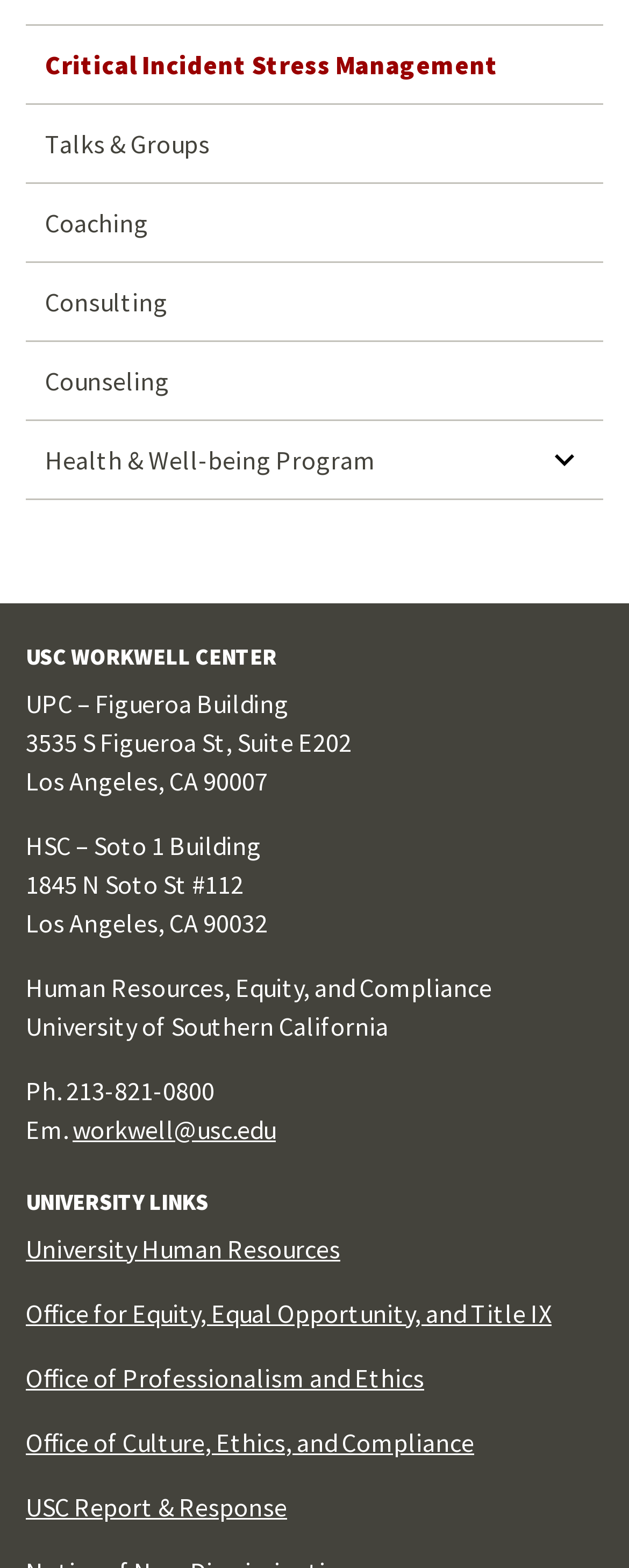For the following element description, predict the bounding box coordinates in the format (top-left x, top-left y, bottom-right x, bottom-right y). All values should be floating point numbers between 0 and 1. Description: Office of Professionalism and Ethics

[0.041, 0.868, 0.674, 0.889]